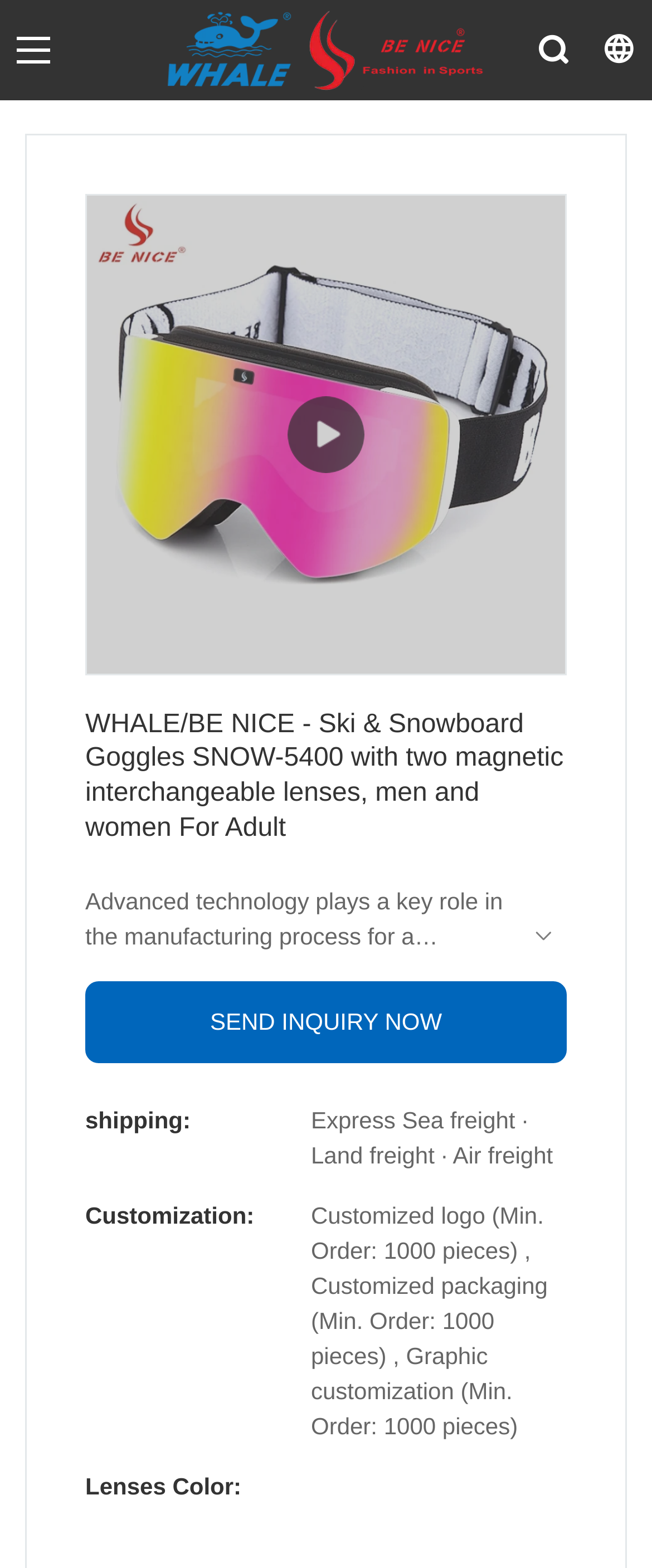Bounding box coordinates are to be given in the format (top-left x, top-left y, bottom-right x, bottom-right y). All values must be floating point numbers between 0 and 1. Provide the bounding box coordinate for the UI element described as: alt="WHALE/BE NICE"

[0.244, 0.004, 0.756, 0.06]